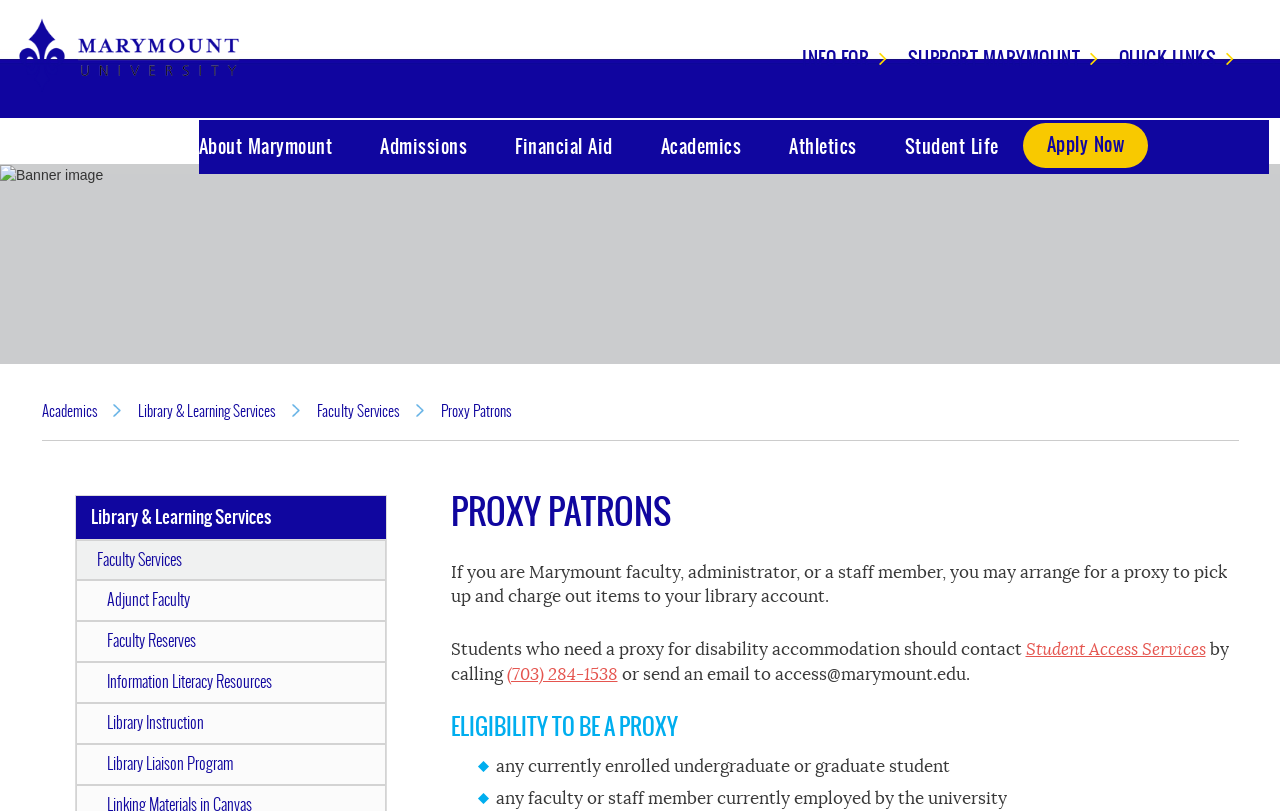What is the purpose of the proxy service?
Using the image, provide a concise answer in one word or a short phrase.

Pick up and charge out items